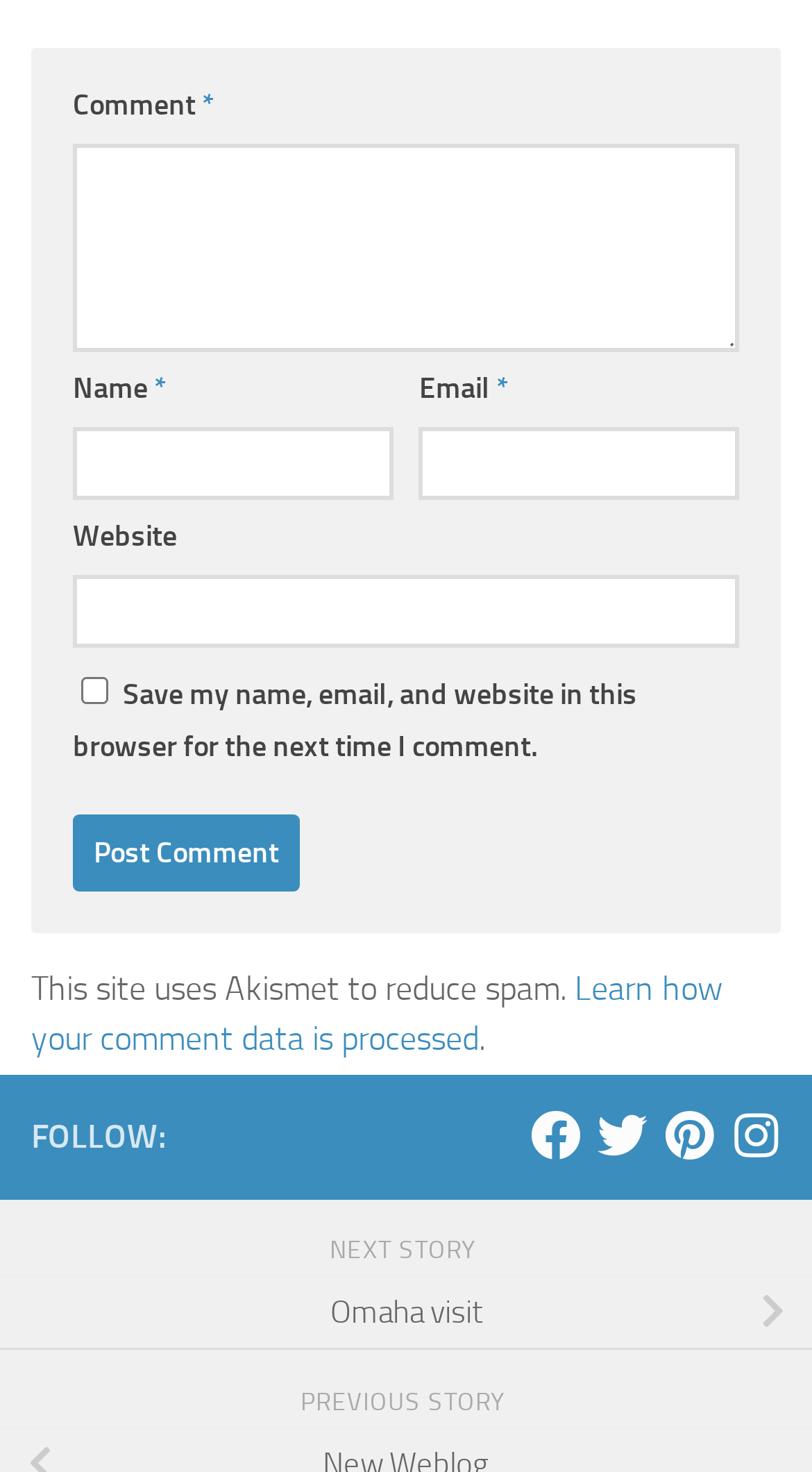Carefully examine the image and provide an in-depth answer to the question: How many social media platforms are listed to follow?

The webpage lists four social media platforms to follow, namely Facebook, Twitter, Pinterest, and Instagram, each with a separate link.